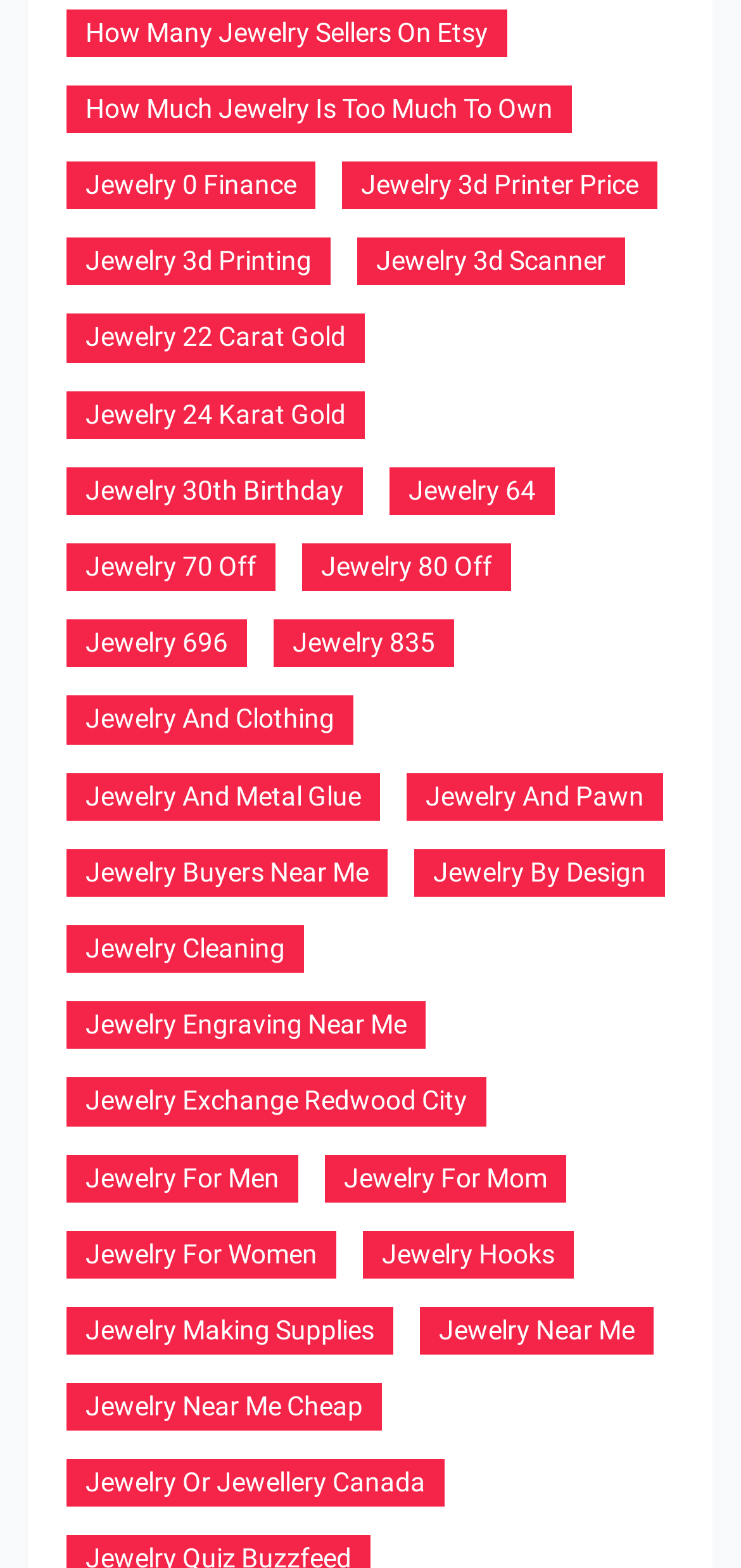Please determine the bounding box coordinates of the area that needs to be clicked to complete this task: 'View 'Jewelry 3d Printer Price''. The coordinates must be four float numbers between 0 and 1, formatted as [left, top, right, bottom].

[0.462, 0.103, 0.887, 0.134]